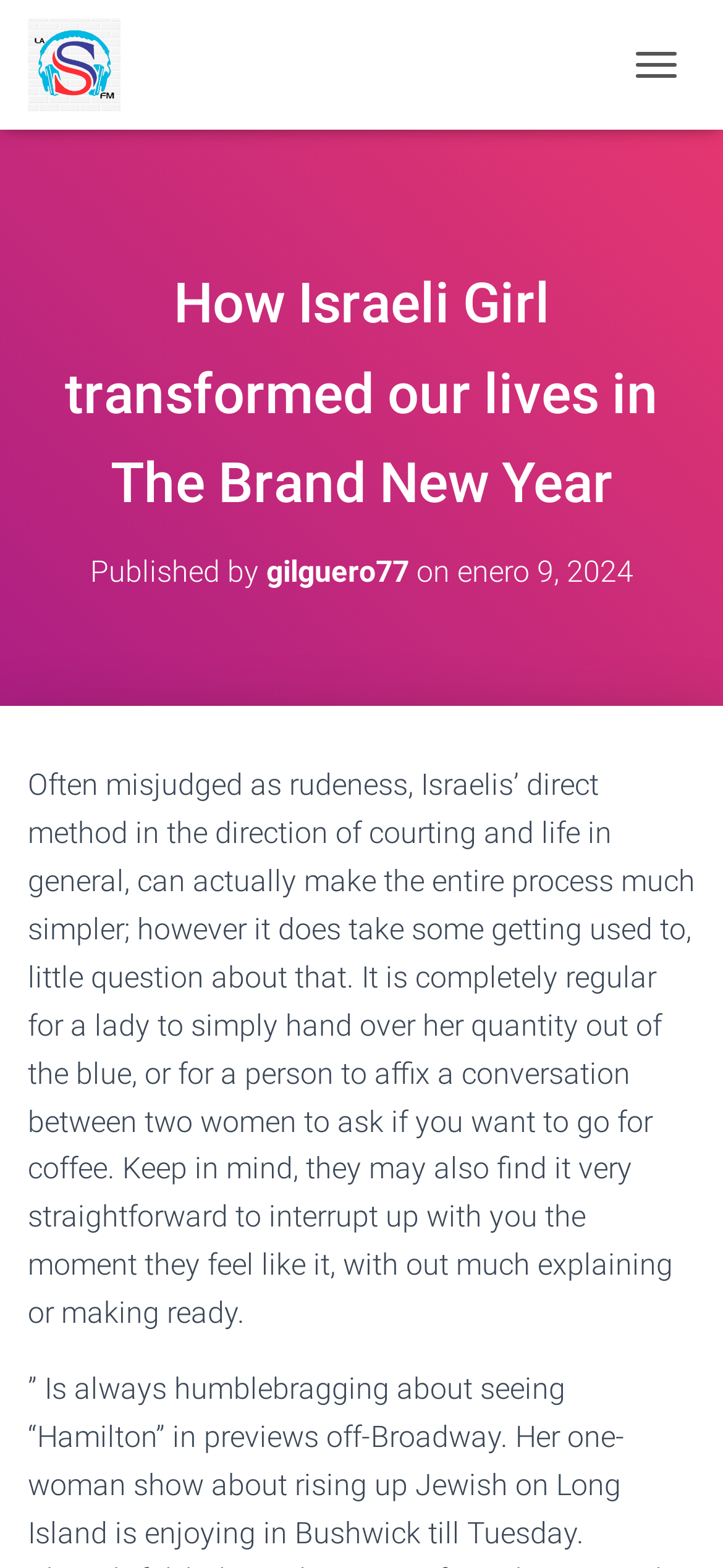What is the topic of the article?
Provide an in-depth and detailed answer to the question.

The topic of the article can be inferred from the main heading 'How Israeli Girl transformed our lives in The Brand New Year', which suggests that the article is about the impact of an Israeli girl on the author's life.